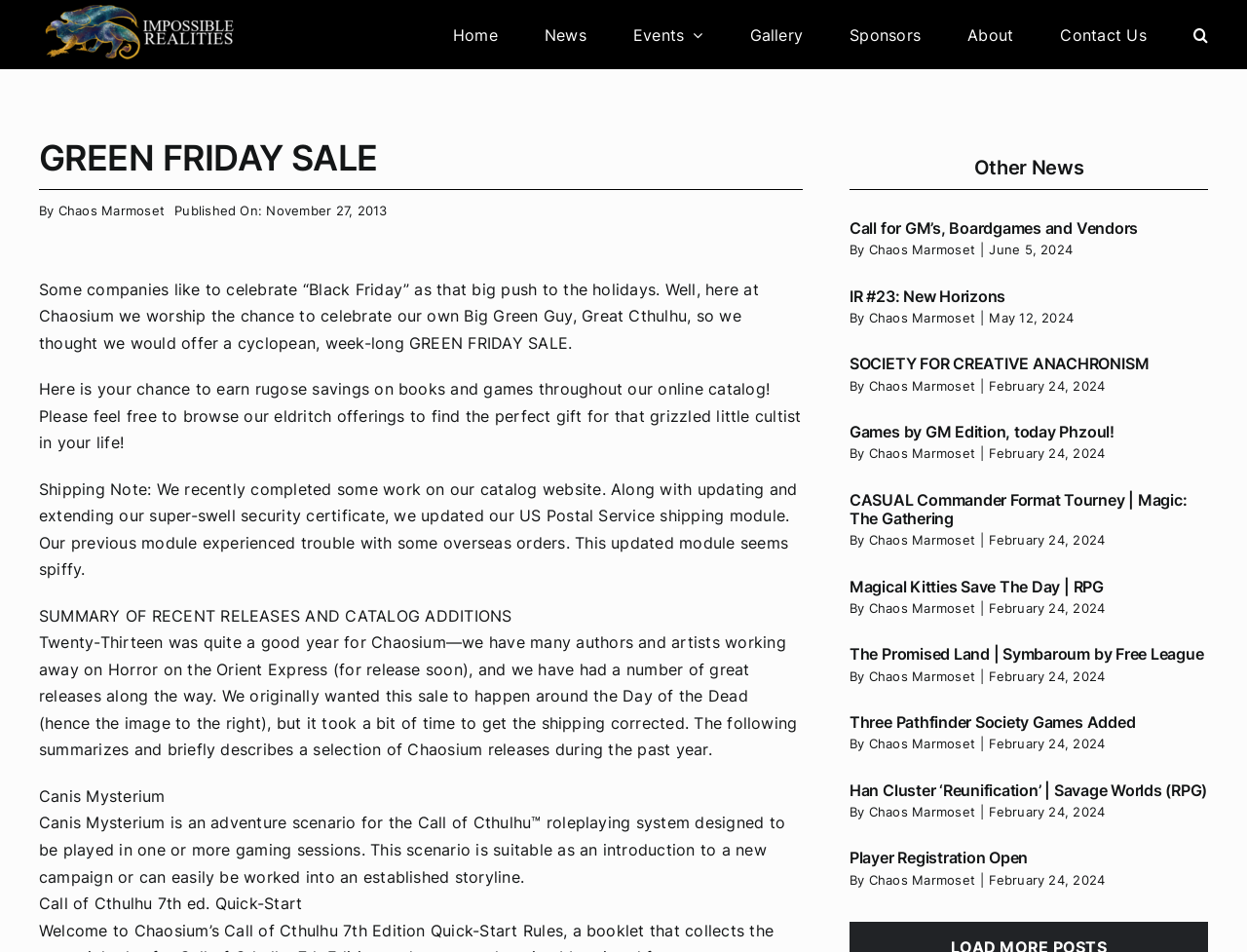Show the bounding box coordinates for the HTML element as described: "Home".

[0.363, 0.0, 0.399, 0.073]